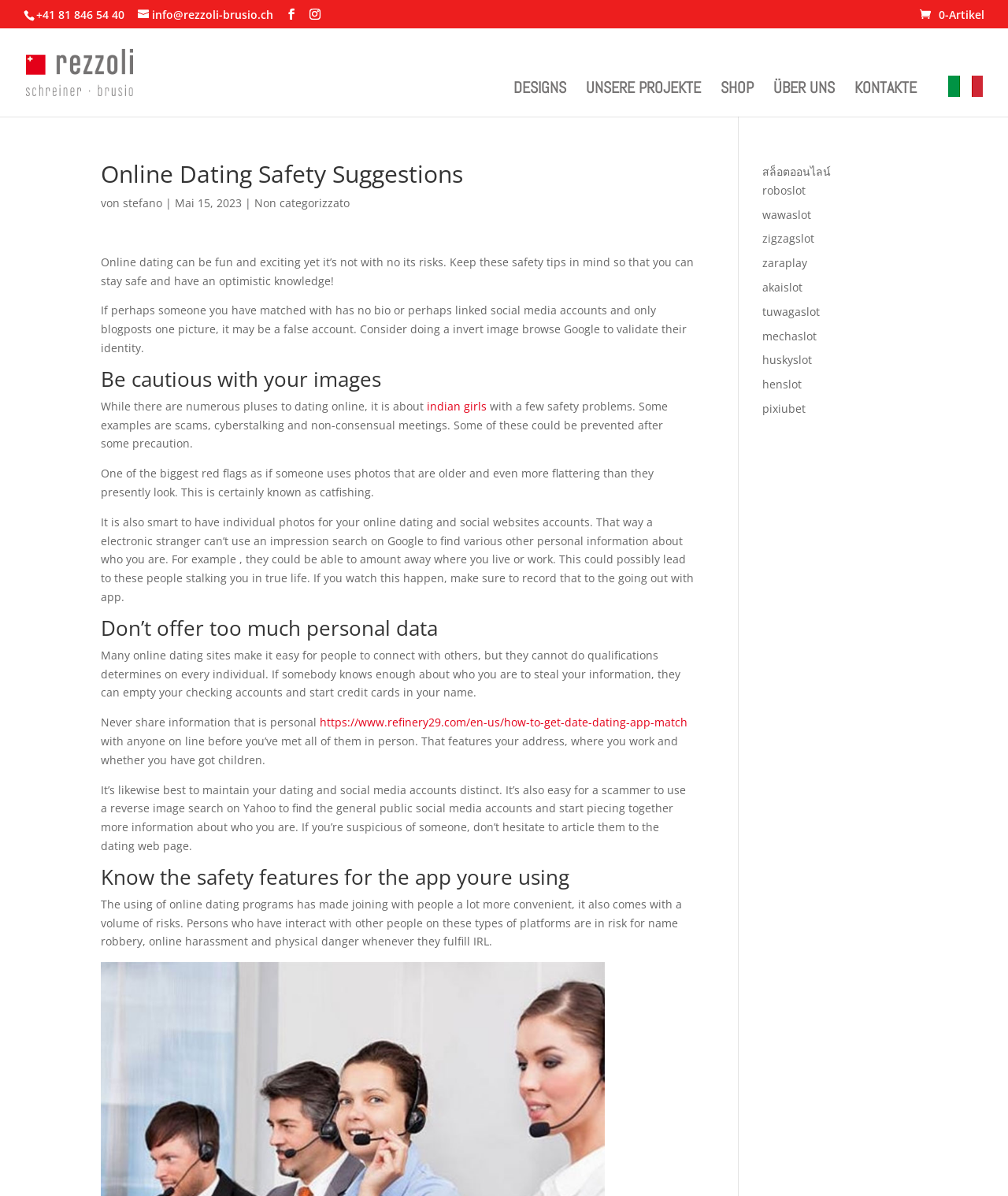Examine the image carefully and respond to the question with a detailed answer: 
What is the title of the article?

I found the title of the article by looking at the heading element on the page, which says 'Online Dating Safety Suggestions'.